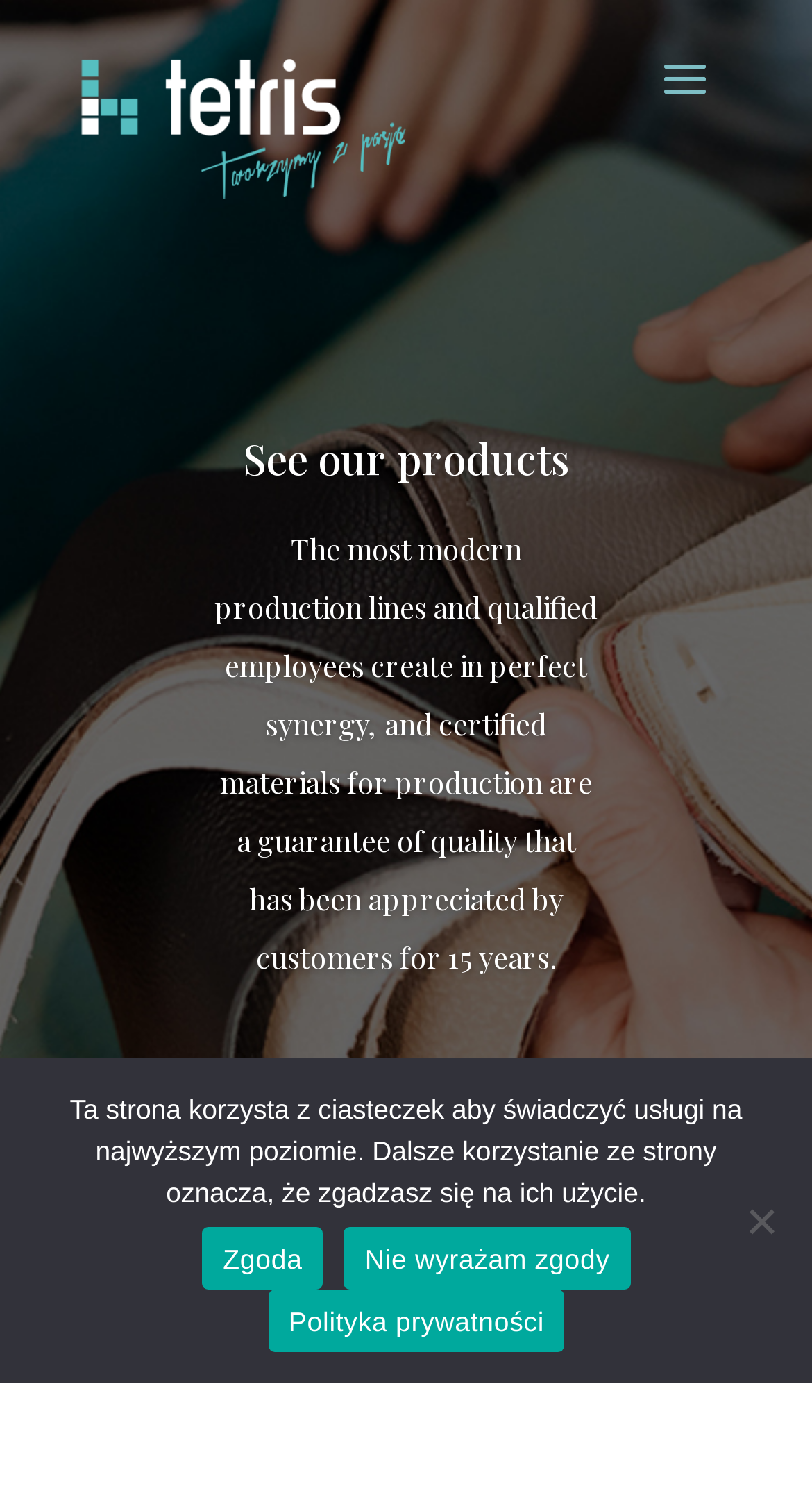Based on the image, provide a detailed response to the question:
What is the purpose of the cookie notice dialog?

The cookie notice dialog appears to inform users about the website's use of cookies and to obtain their consent, as indicated by the text 'Ta strona korzysta z ciasteczek aby świadczyć usługi na najwyższym poziomie' and the options to agree or disagree.